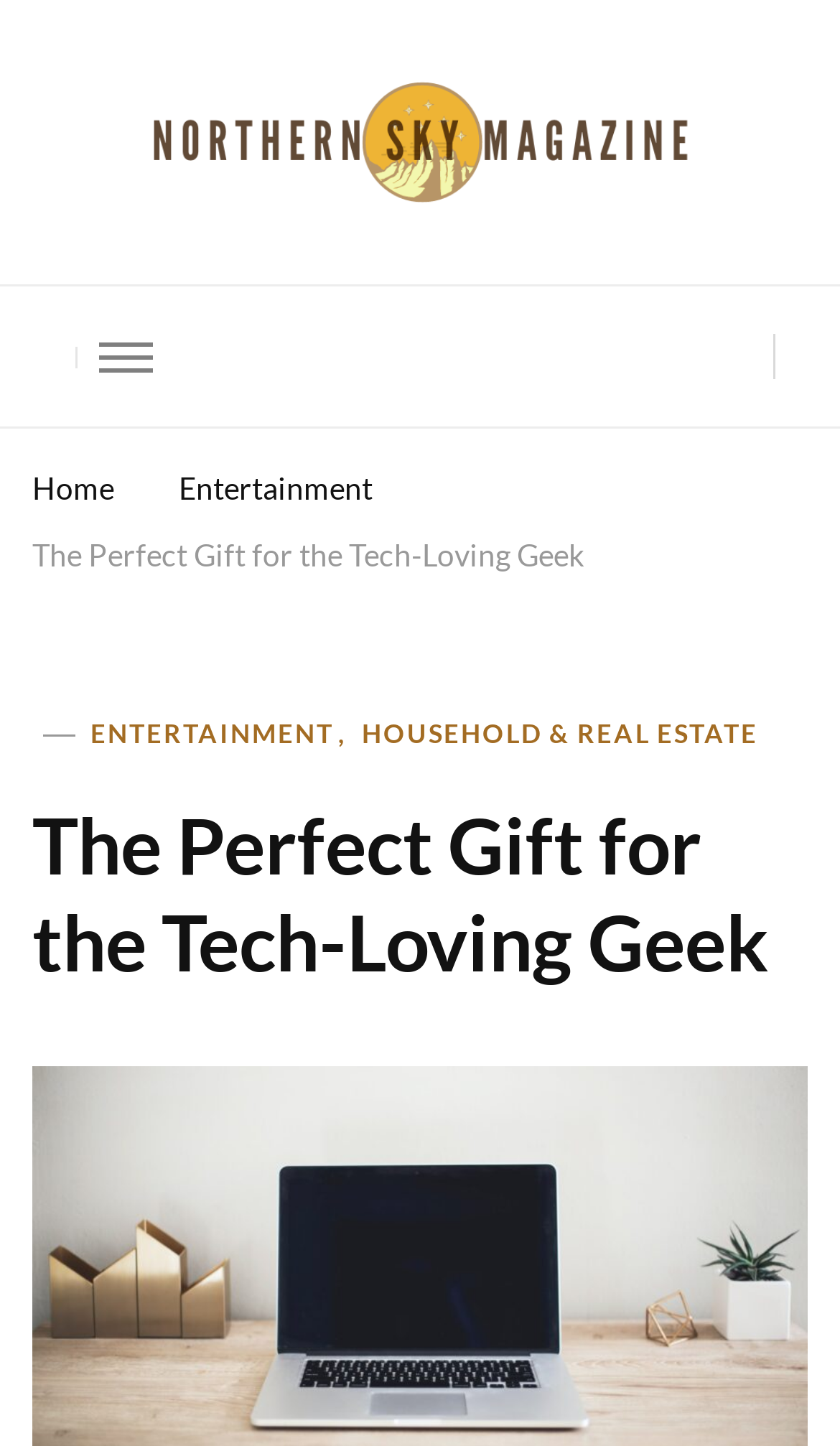Find the bounding box of the element with the following description: "Up". The coordinates must be four float numbers between 0 and 1, formatted as [left, top, right, bottom].

None